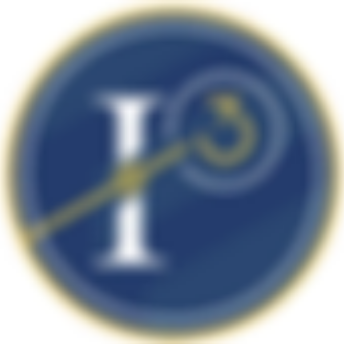Please look at the image and answer the question with a detailed explanation: What shape is the logo of i3 Academy?

The caption describes the logo as featuring a circular design, which implies that the overall shape of the logo is circular.